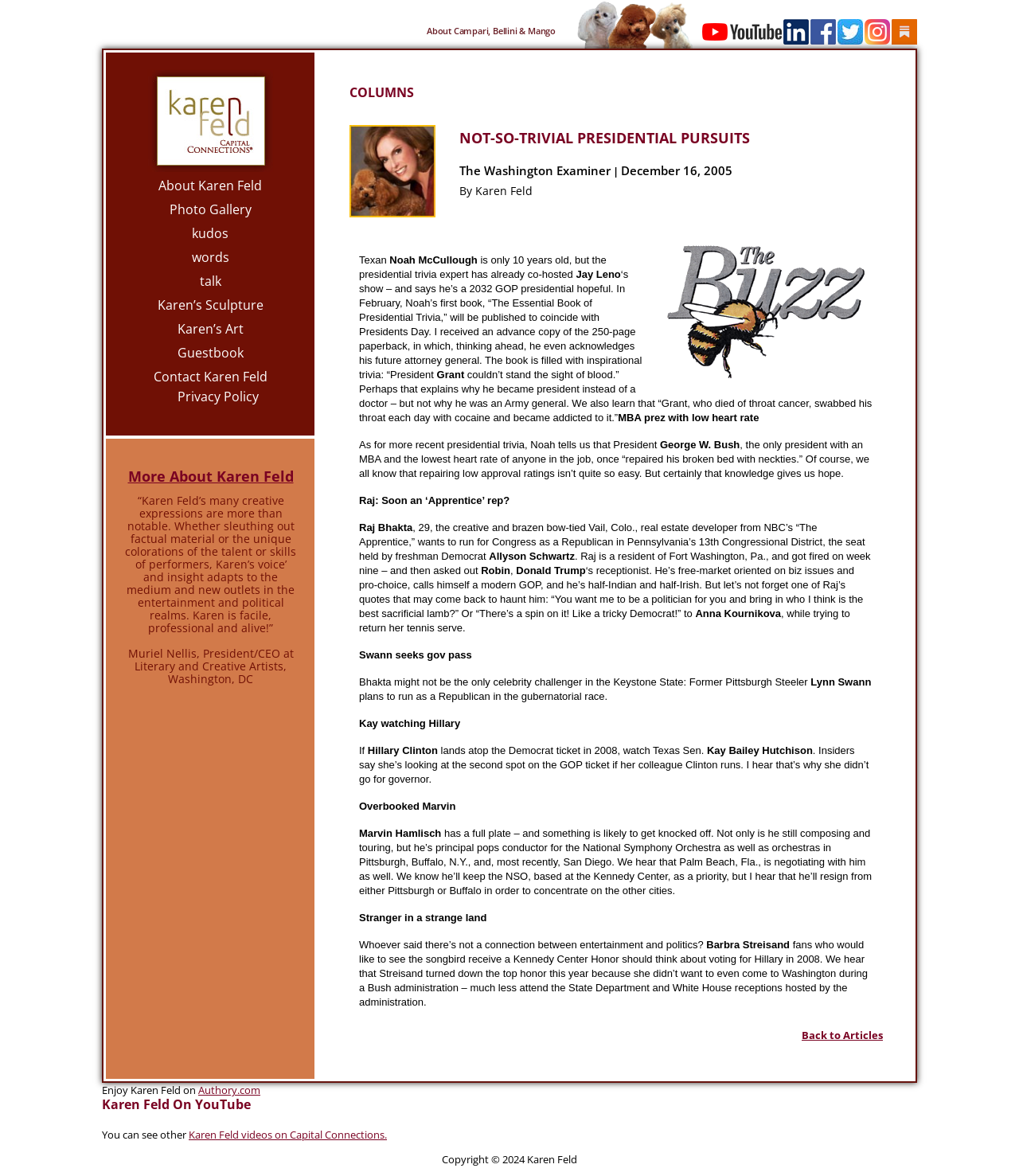Given the element description, predict the bounding box coordinates in the format (top-left x, top-left y, bottom-right x, bottom-right y). Make sure all values are between 0 and 1. Here is the element description: More About Karen Feld

[0.125, 0.397, 0.288, 0.413]